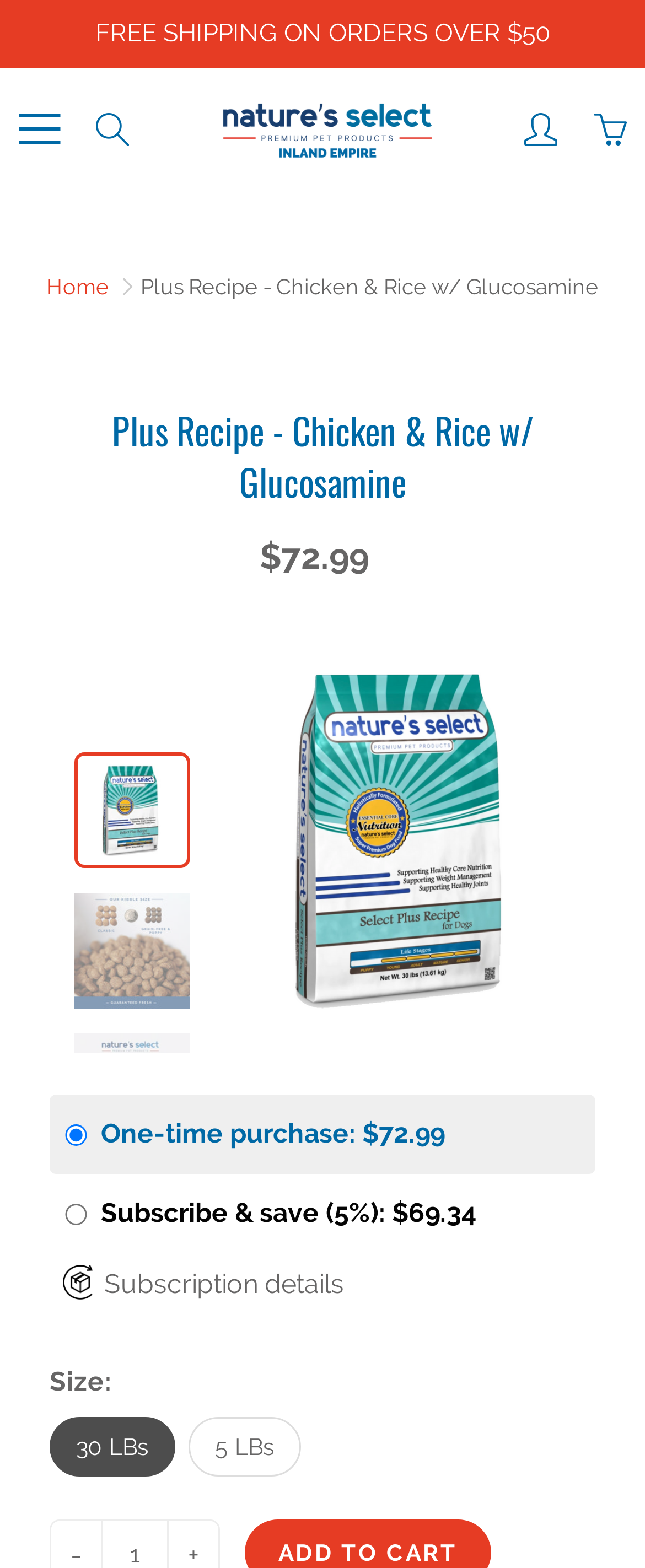What is the price of the 30 LBs product?
Provide a comprehensive and detailed answer to the question.

I found the price of the 30 LBs product by looking at the text next to the '30 LBs' label, which is '$72.99'.